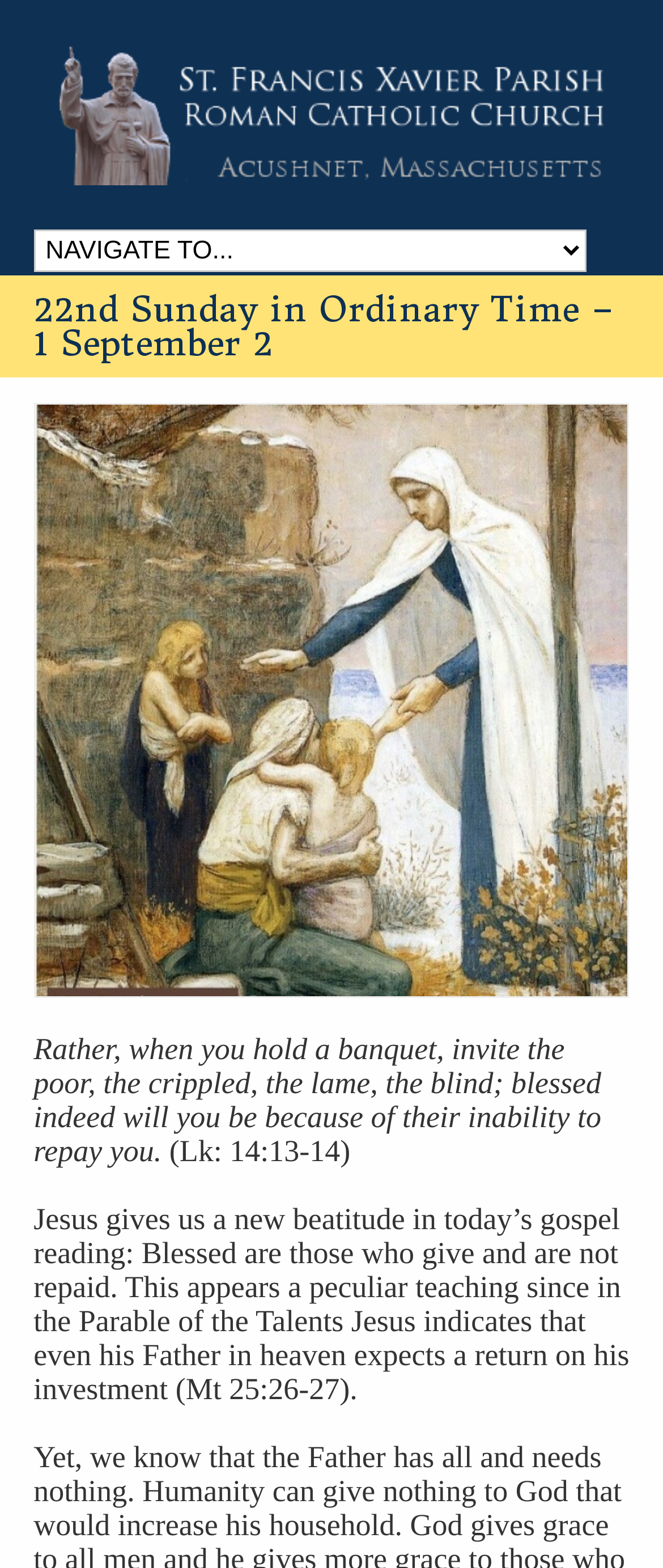What is the date of the 22nd Sunday in Ordinary Time?
Provide a fully detailed and comprehensive answer to the question.

The date of the 22nd Sunday in Ordinary Time can be found in the heading element, which has the text '22nd Sunday in Ordinary Time – 1 September 2'.